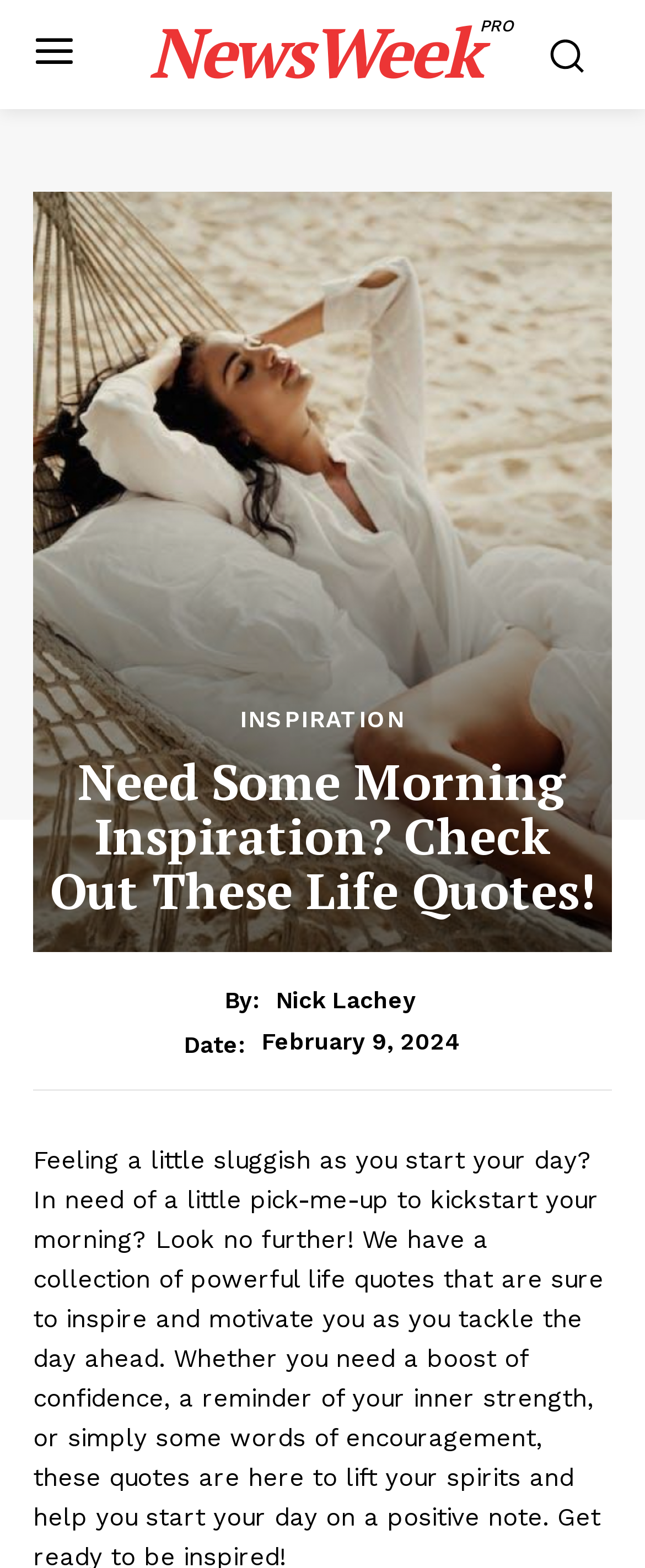Please provide a short answer using a single word or phrase for the question:
How many images are there on the page?

1